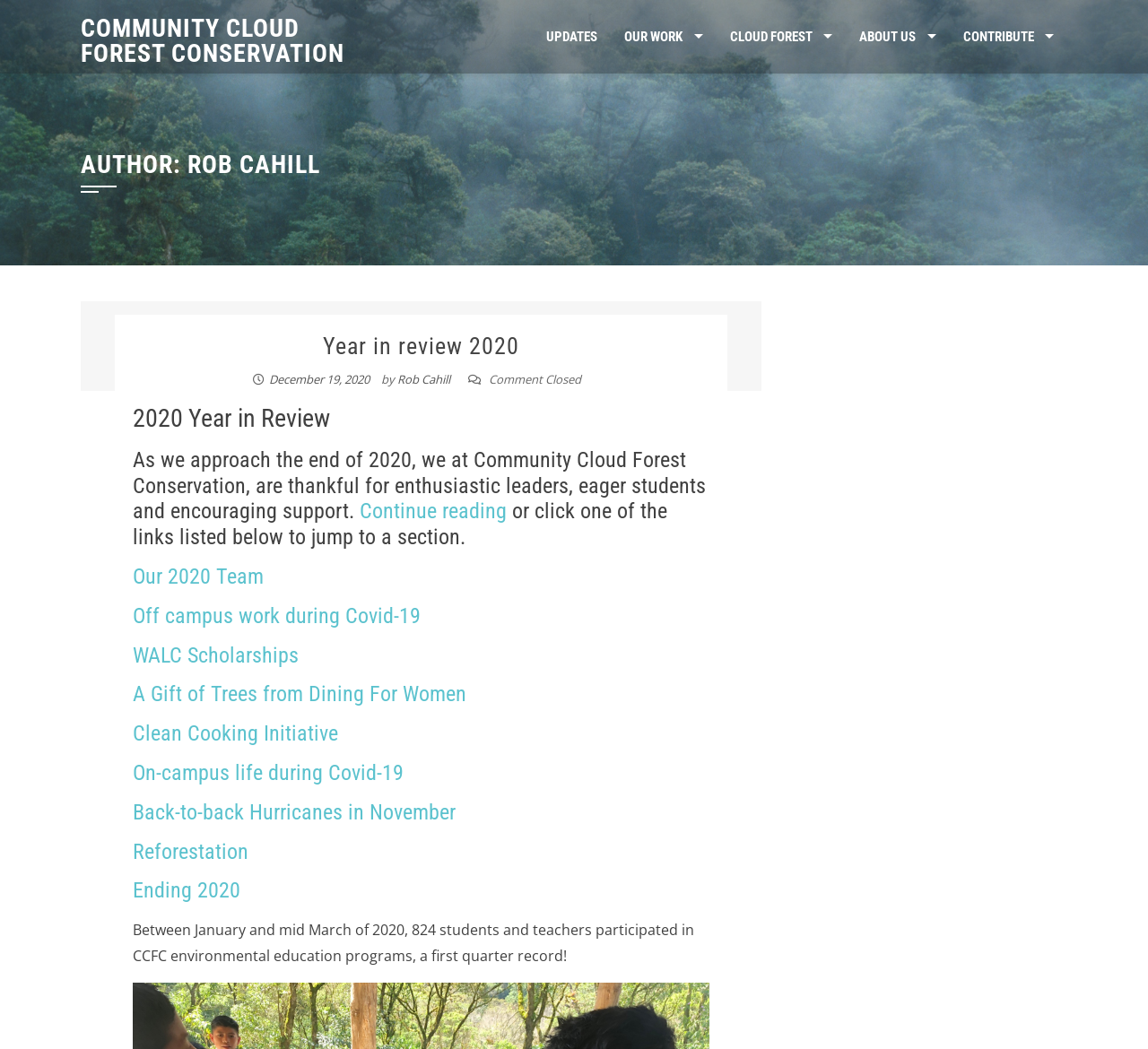Please analyze the image and provide a thorough answer to the question:
How many links are in the top navigation bar?

I counted the number of links in the top navigation bar, which are 'COMMUNITY CLOUD FOREST CONSERVATION', 'UPDATES', 'OUR WORK', 'CLOUD FOREST', 'ABOUT US', and 'CONTRIBUTE'.